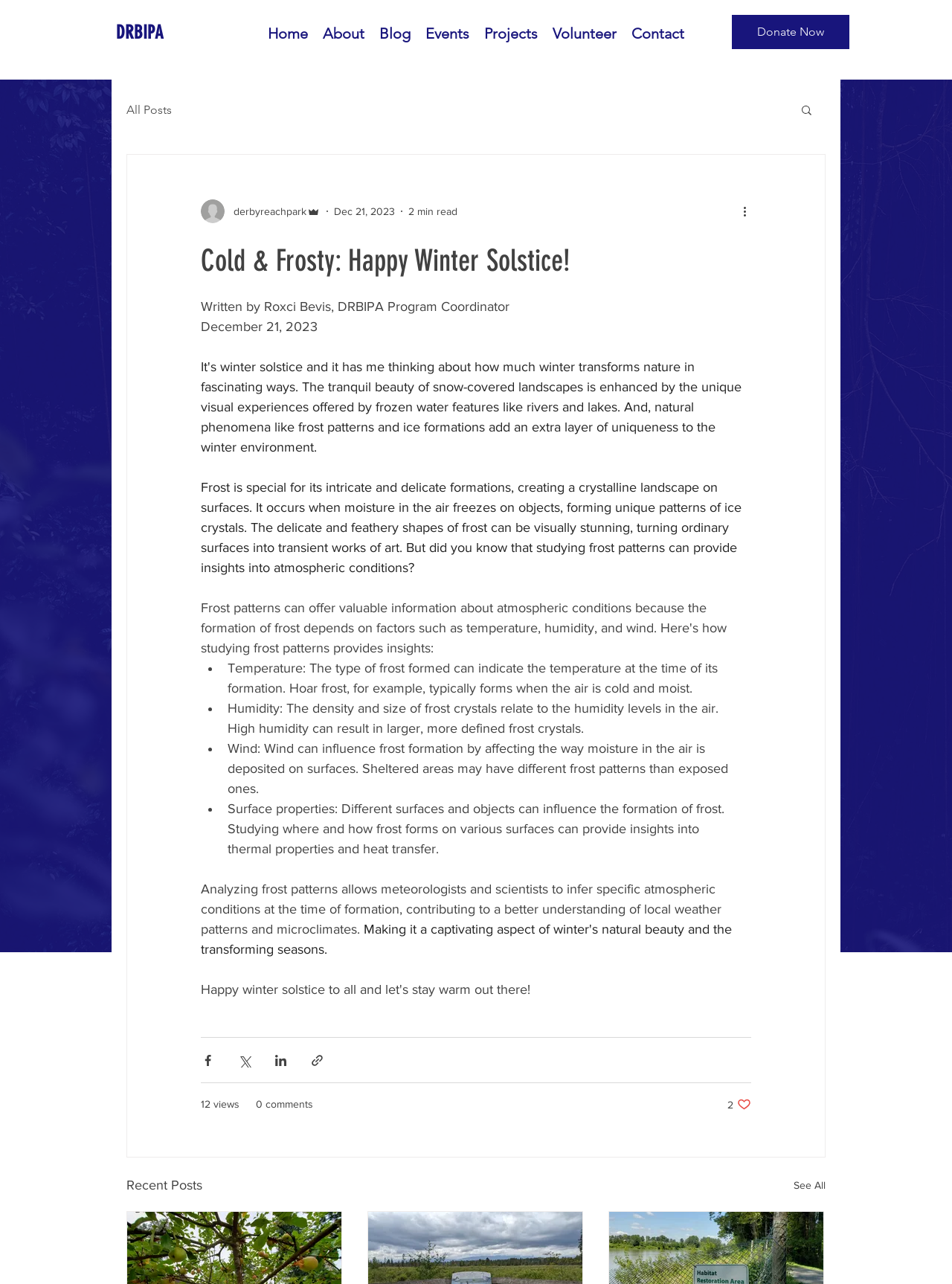Provide the bounding box coordinates of the section that needs to be clicked to accomplish the following instruction: "Go to Programs."

None